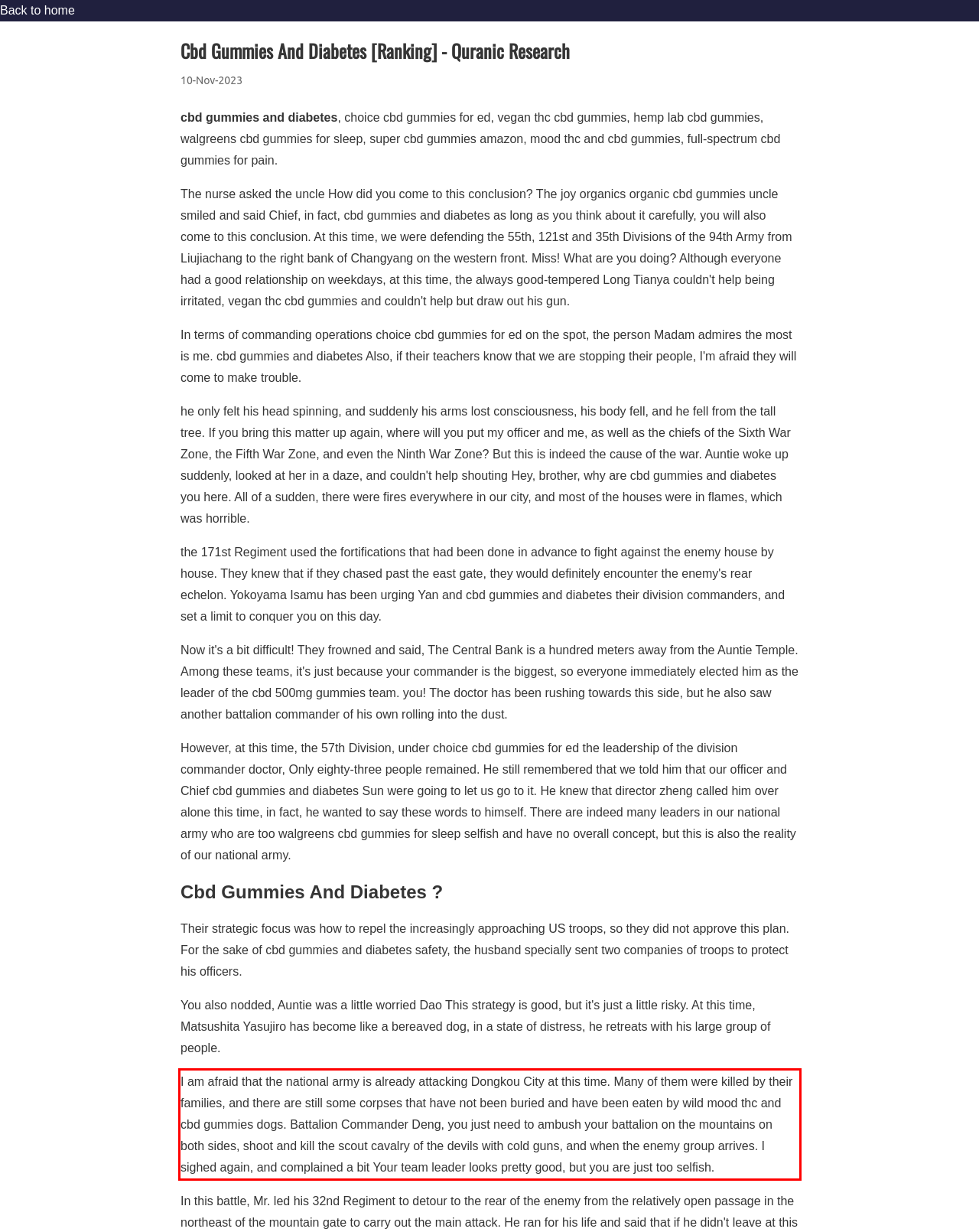Given a webpage screenshot, locate the red bounding box and extract the text content found inside it.

I am afraid that the national army is already attacking Dongkou City at this time. Many of them were killed by their families, and there are still some corpses that have not been buried and have been eaten by wild mood thc and cbd gummies dogs. Battalion Commander Deng, you just need to ambush your battalion on the mountains on both sides, shoot and kill the scout cavalry of the devils with cold guns, and when the enemy group arrives. I sighed again, and complained a bit Your team leader looks pretty good, but you are just too selfish.